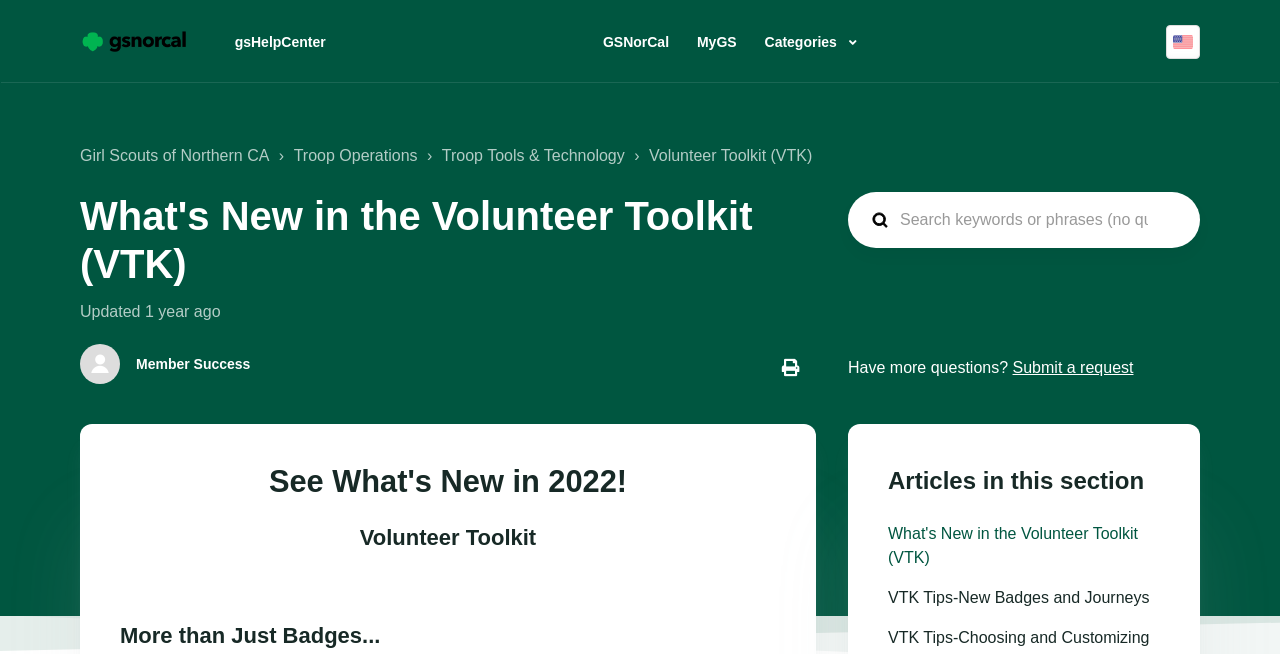Respond to the following query with just one word or a short phrase: 
What is the name of the organization?

Girl Scouts of Northern CA